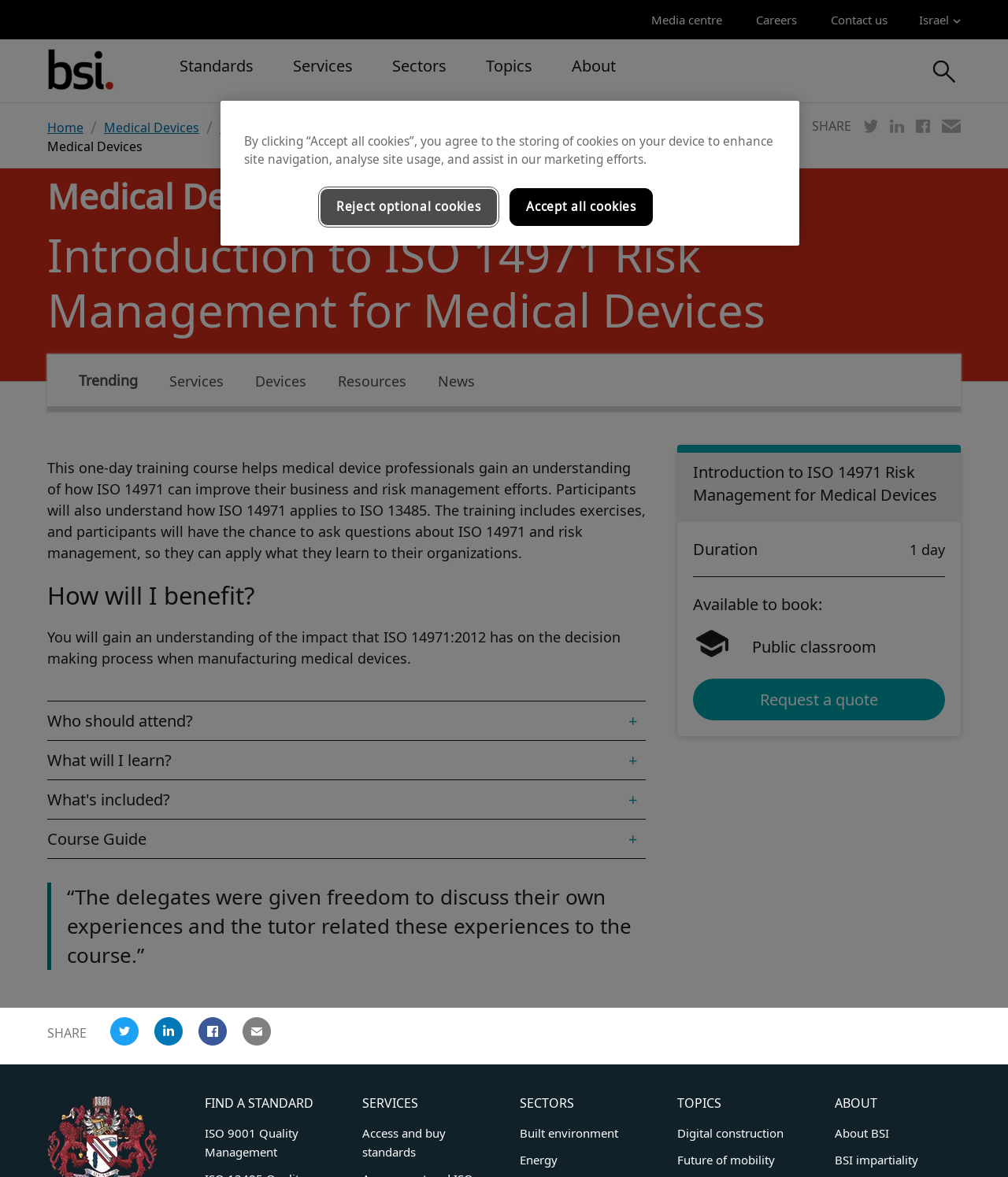Provide the bounding box coordinates of the HTML element described as: "parent_node: SHARE title="Twitter Share Icon"". The bounding box coordinates should be four float numbers between 0 and 1, i.e., [left, top, right, bottom].

[0.857, 0.098, 0.871, 0.116]